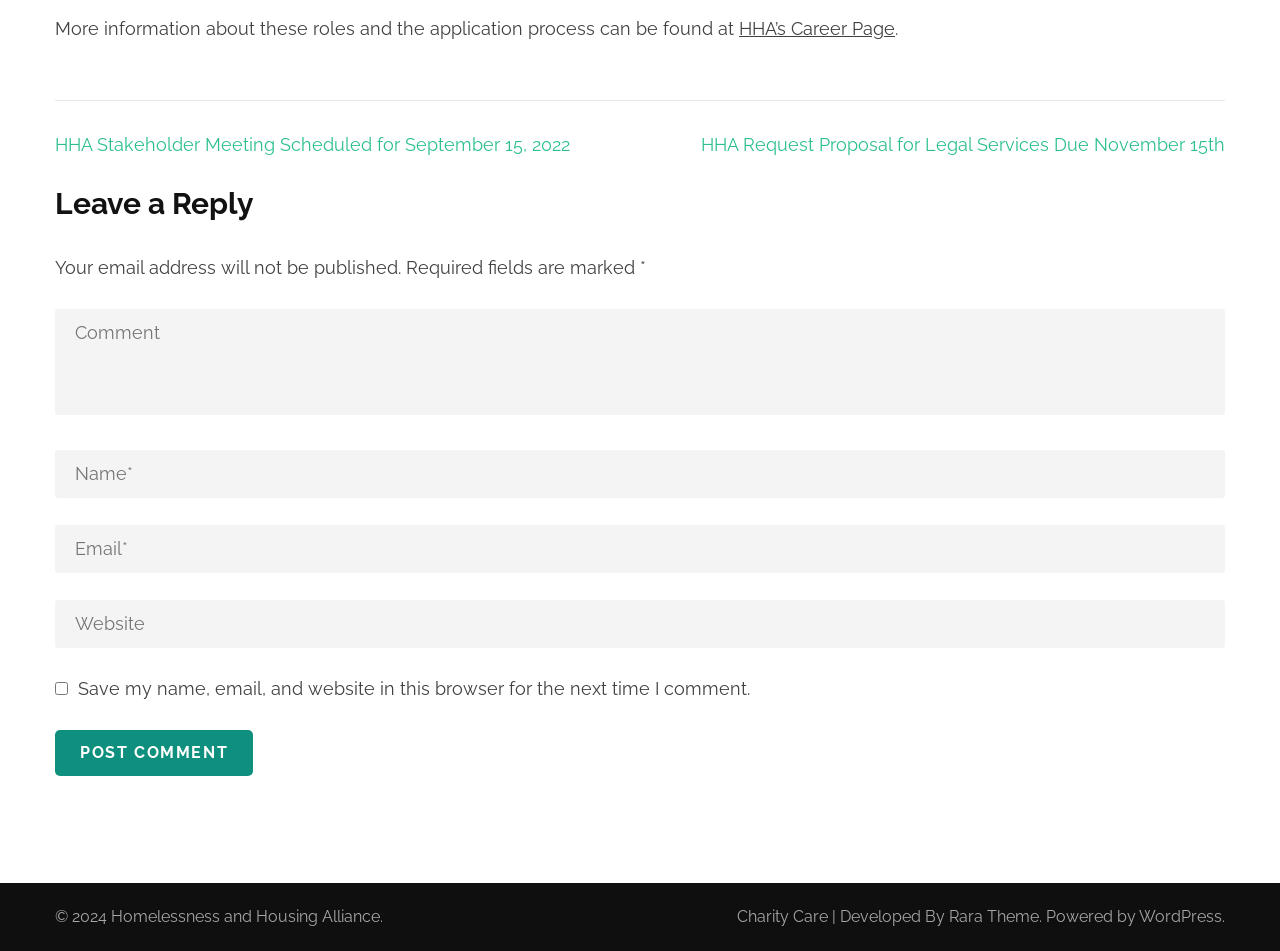Identify the bounding box for the UI element that is described as follows: "name="comment" placeholder="Comment"".

[0.043, 0.325, 0.957, 0.436]